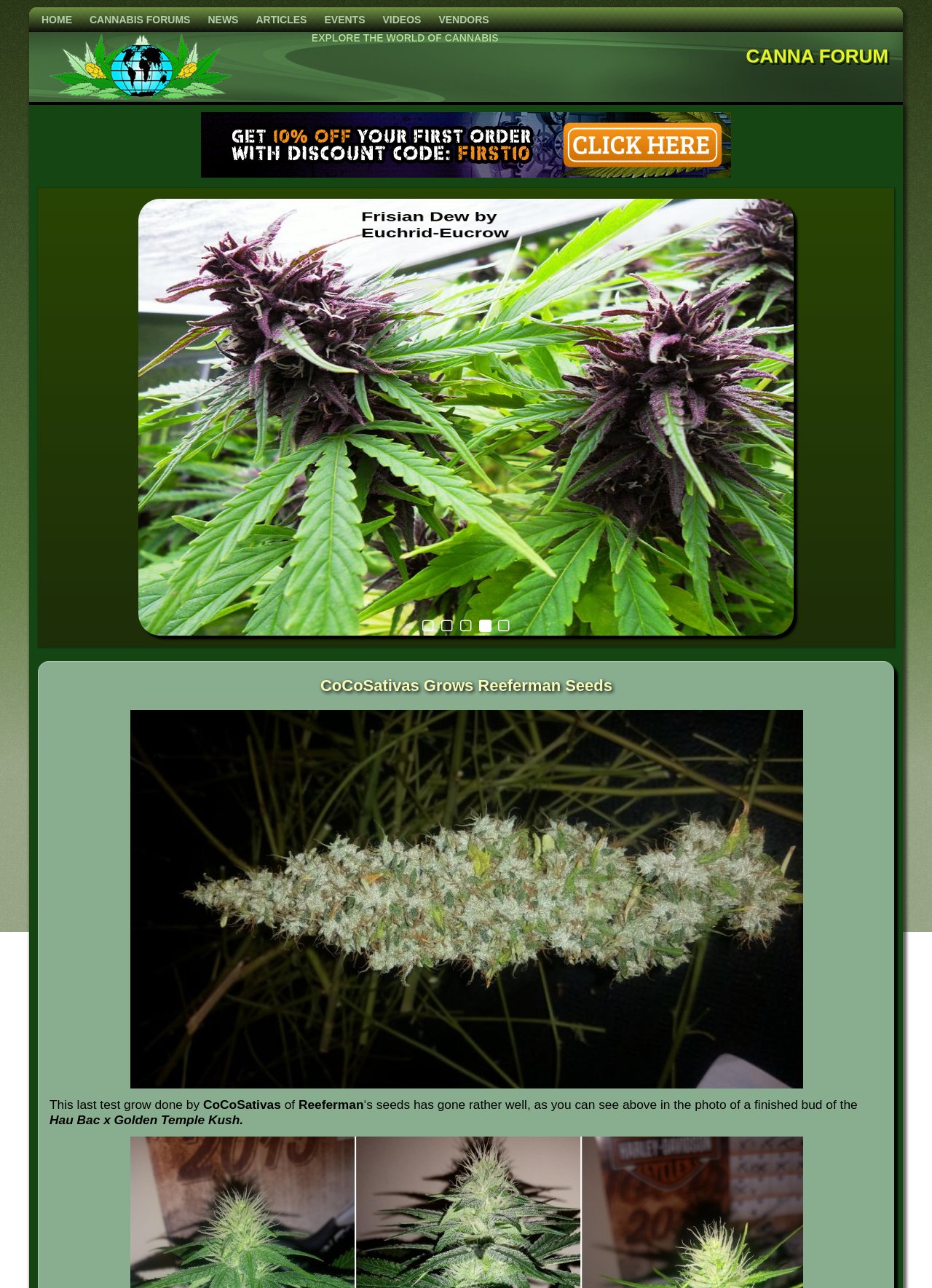Using the webpage screenshot and the element description Frisian Dew byEuchrid-Eucrow, determine the bounding box coordinates. Specify the coordinates in the format (top-left x, top-left y, bottom-right x, bottom-right y) with values ranging from 0 to 1.

[0.397, 0.156, 0.536, 0.193]